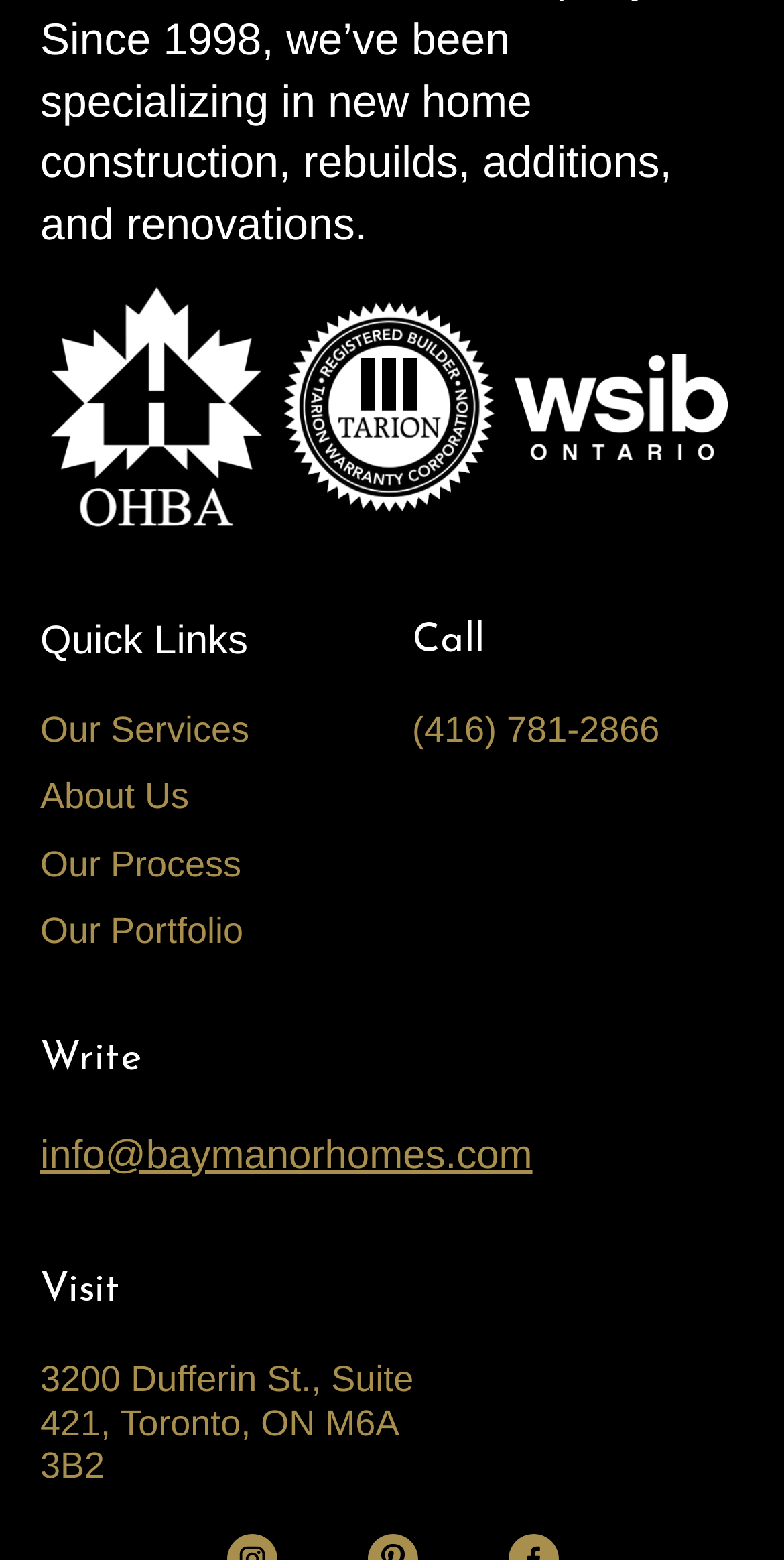Given the description of the UI element: "info@baymanorhomes.com", predict the bounding box coordinates in the form of [left, top, right, bottom], with each value being a float between 0 and 1.

[0.051, 0.727, 0.679, 0.755]